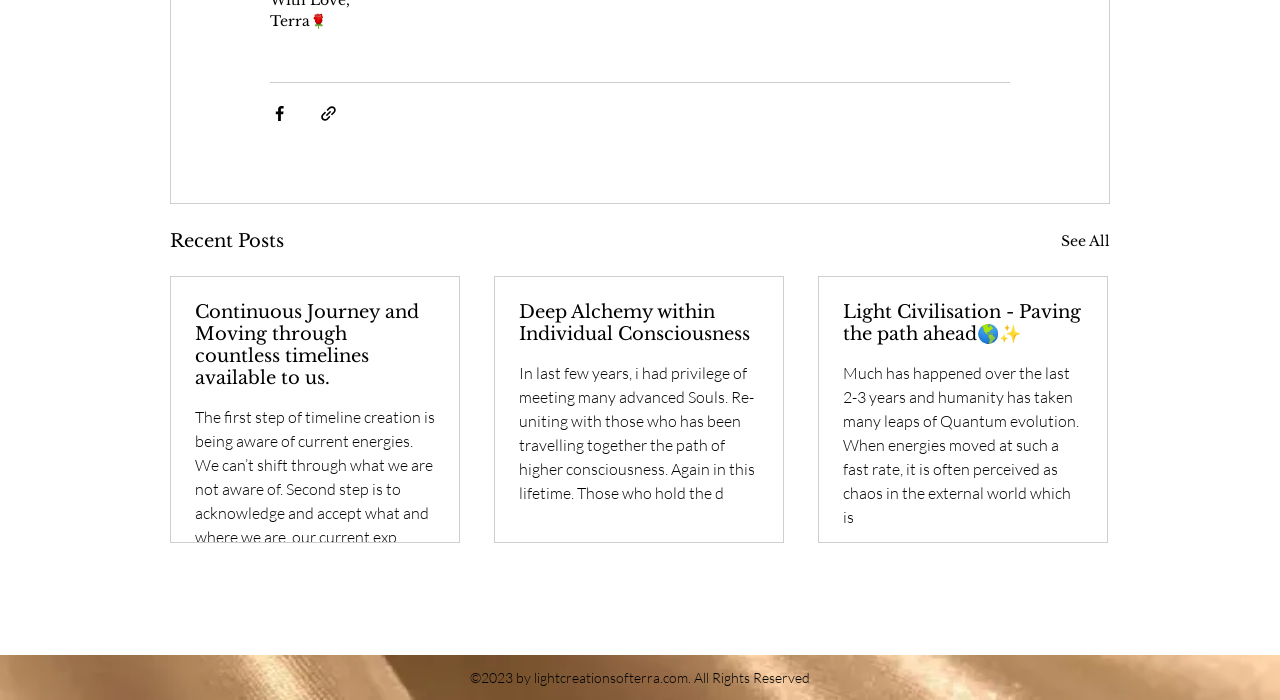Show the bounding box coordinates of the element that should be clicked to complete the task: "Share via Facebook".

[0.211, 0.148, 0.226, 0.175]